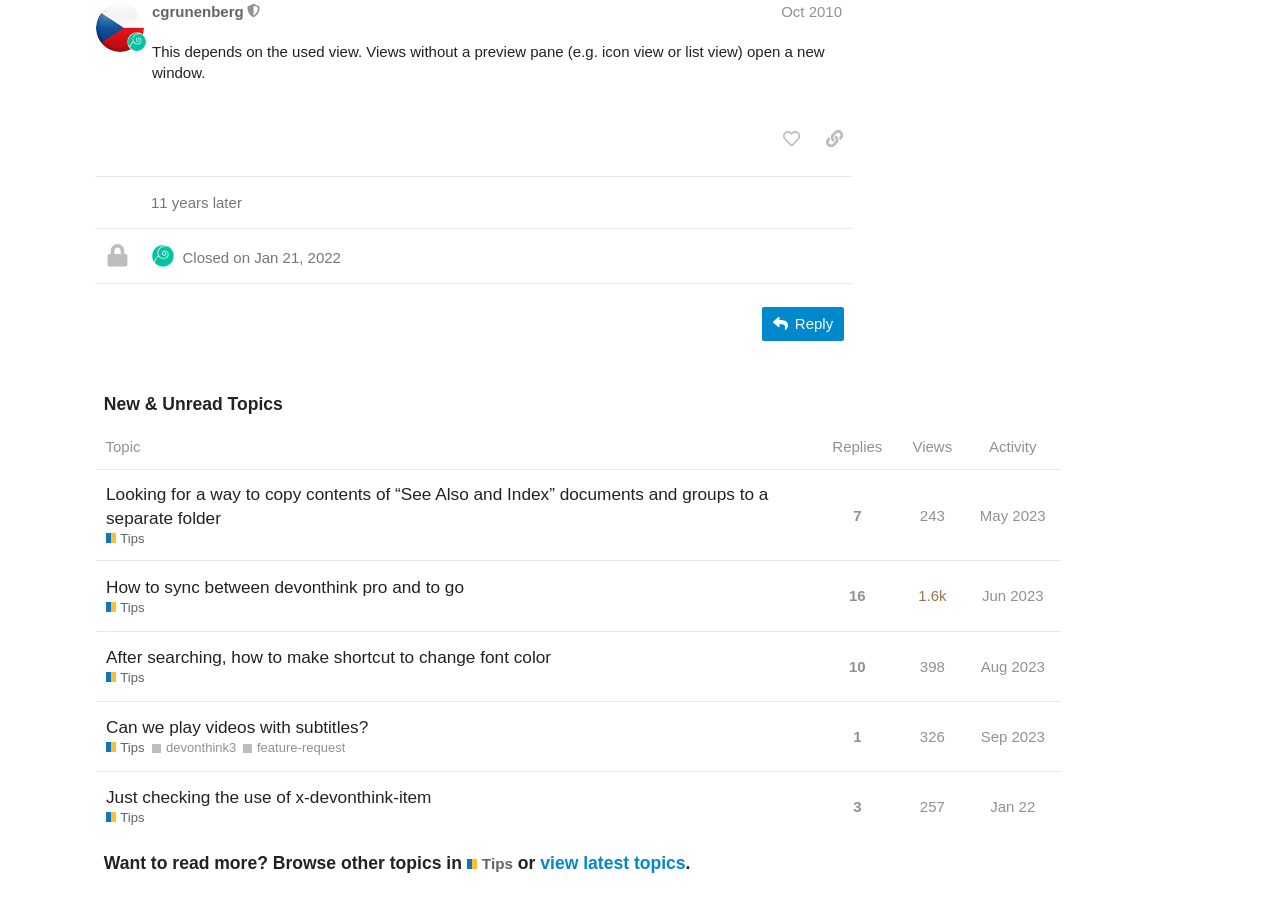How many replies does the second topic have?
Look at the image and provide a short answer using one word or a phrase.

16